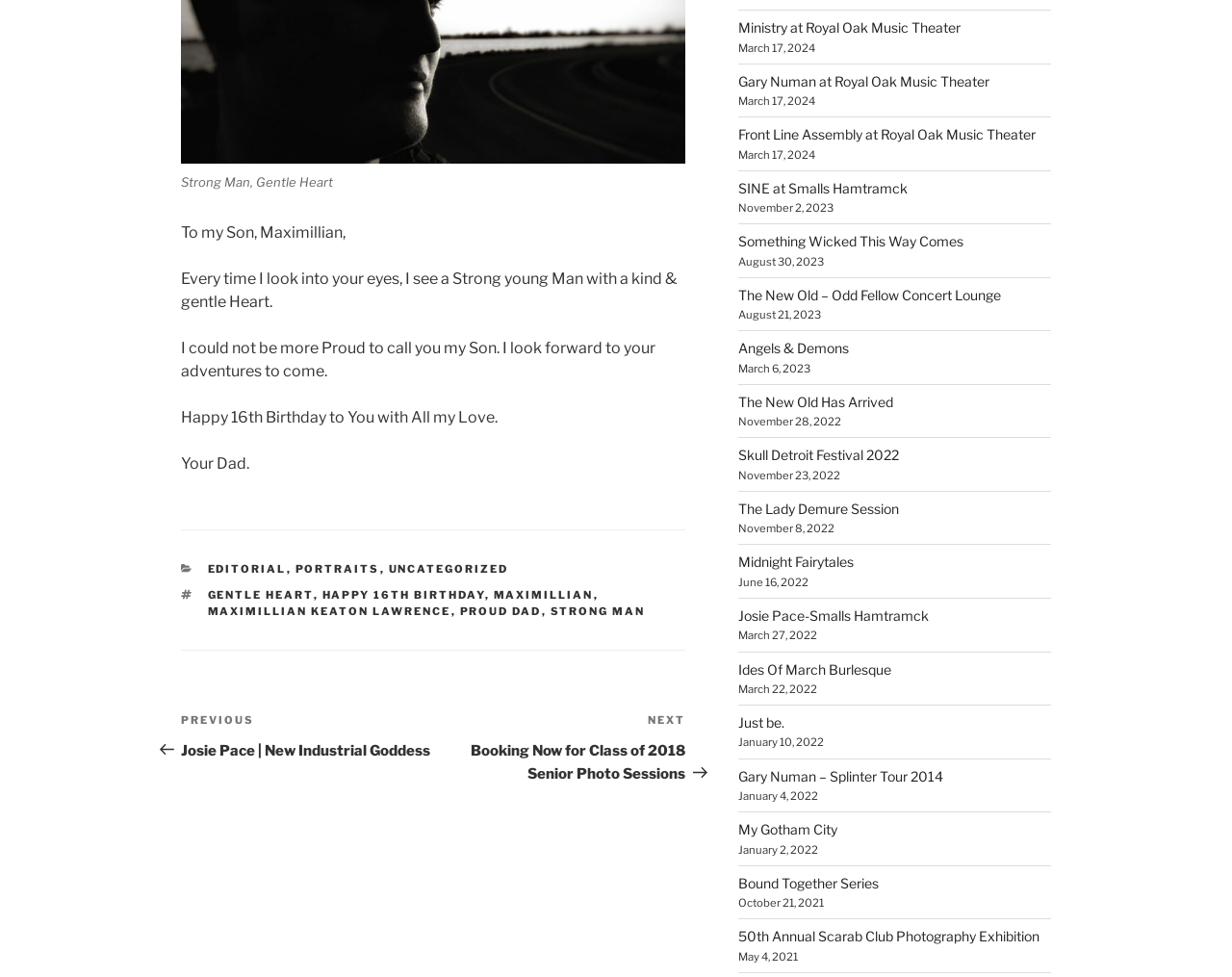Bounding box coordinates are given in the format (top-left x, top-left y, bottom-right x, bottom-right y). All values should be floating point numbers between 0 and 1. Provide the bounding box coordinate for the UI element described as: Editorial

[0.168, 0.575, 0.232, 0.589]